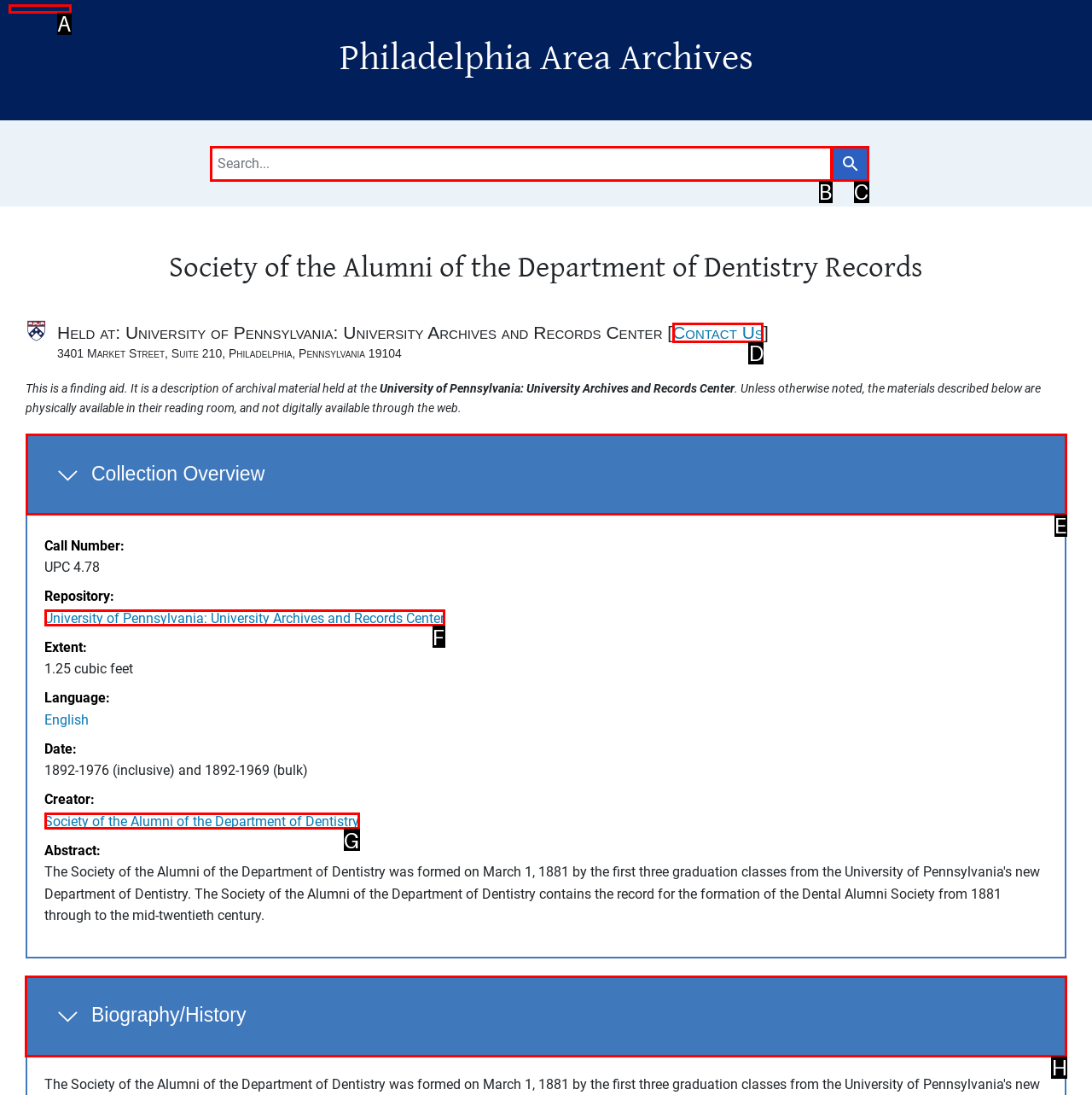Which option should be clicked to complete this task: View Biography/History
Reply with the letter of the correct choice from the given choices.

H